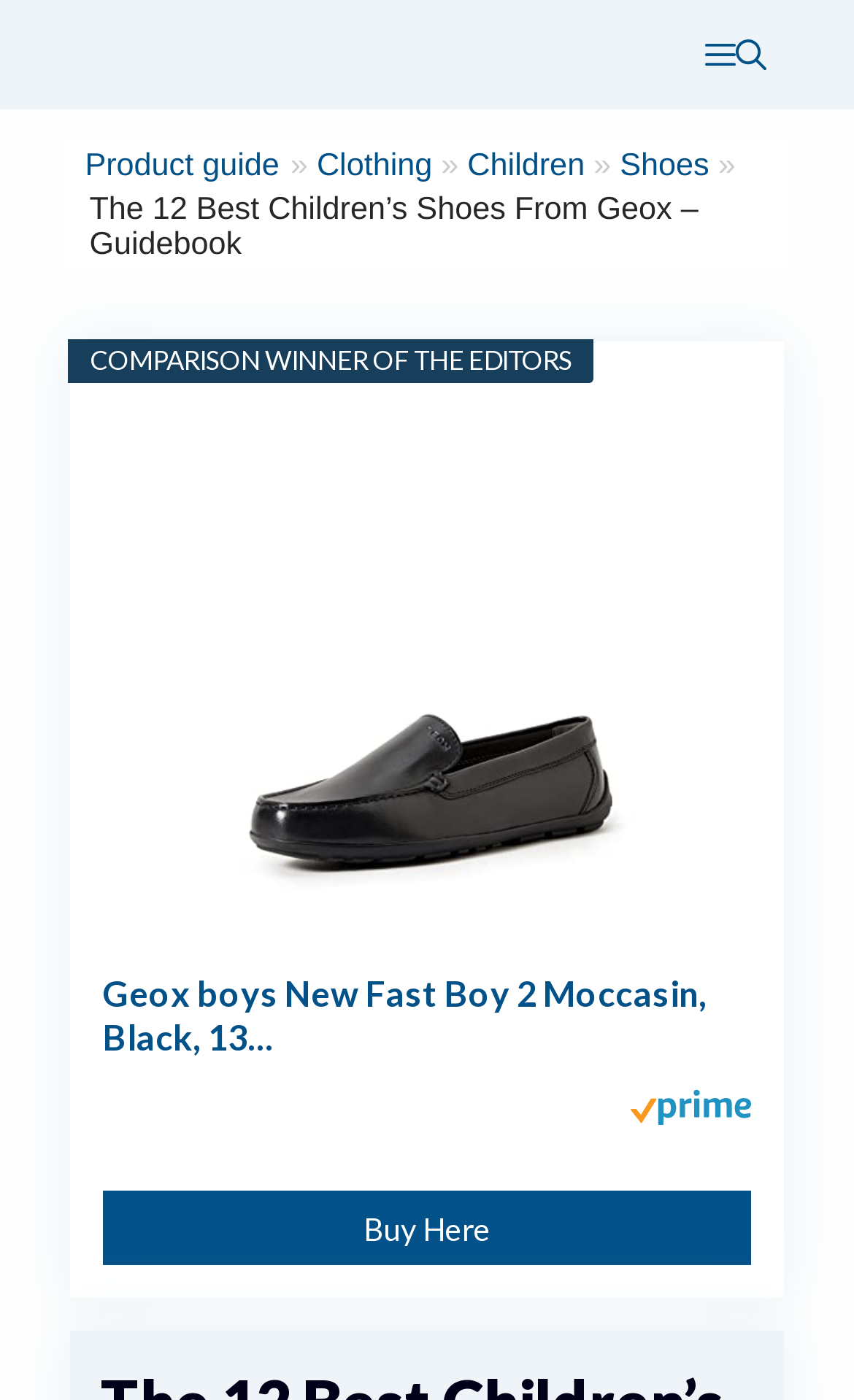Provide the bounding box coordinates for the UI element that is described by this text: "Shoes". The coordinates should be in the form of four float numbers between 0 and 1: [left, top, right, bottom].

[0.726, 0.107, 0.83, 0.132]